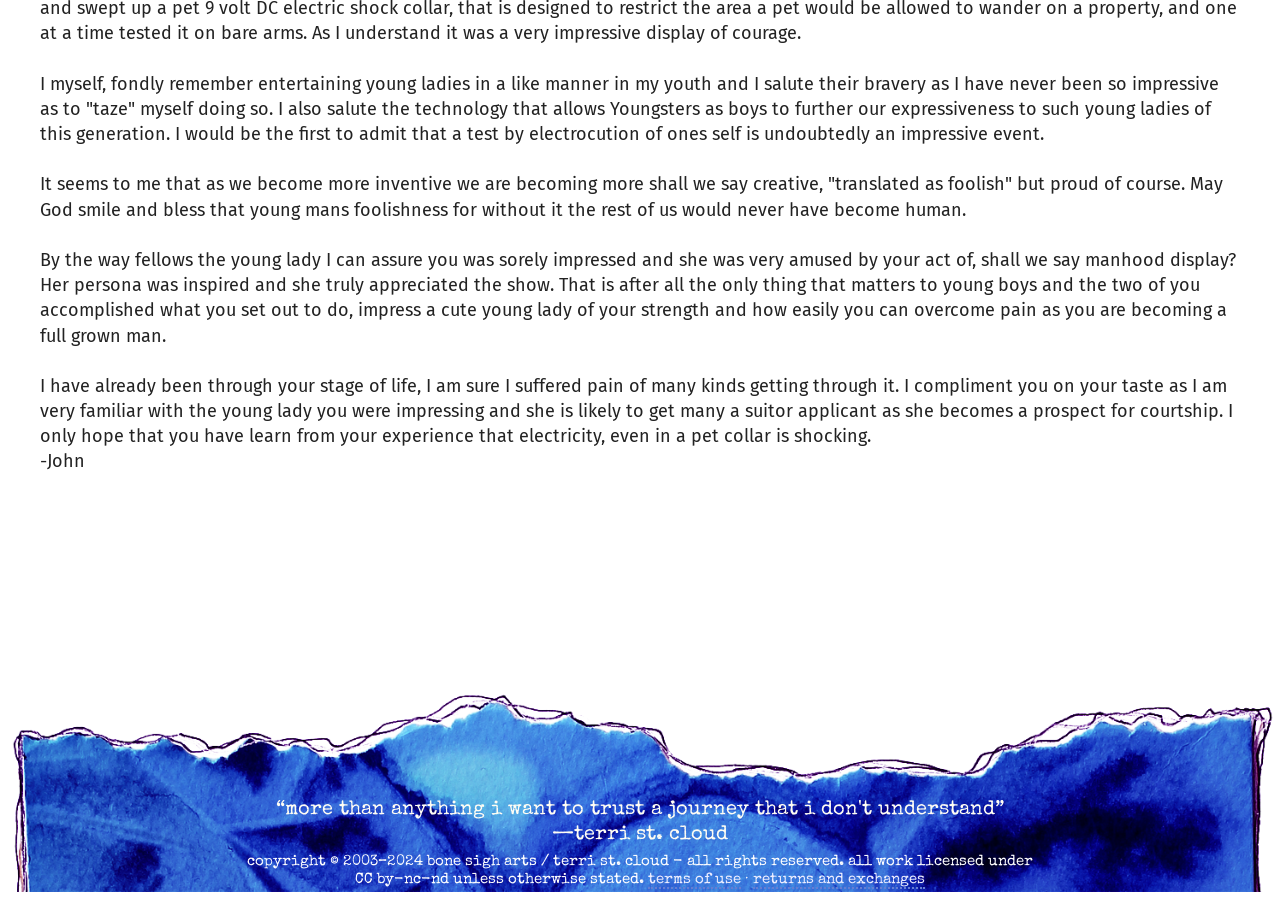Find the UI element described as: "terms of use" and predict its bounding box coordinates. Ensure the coordinates are four float numbers between 0 and 1, [left, top, right, bottom].

[0.506, 0.966, 0.579, 0.984]